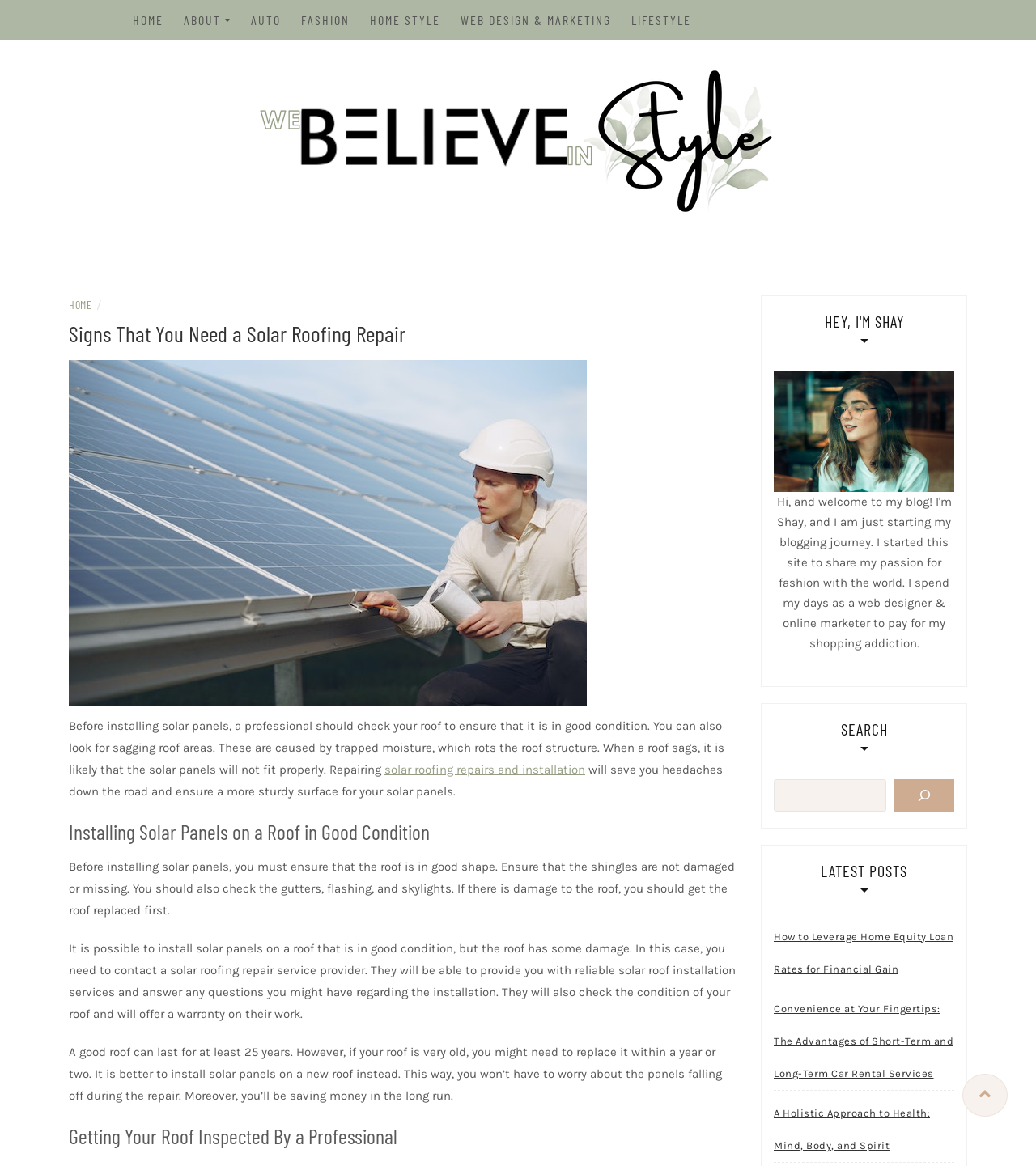Could you specify the bounding box coordinates for the clickable section to complete the following instruction: "Read the article 'How to Leverage Home Equity Loan Rates for Financial Gain'"?

[0.747, 0.79, 0.921, 0.845]